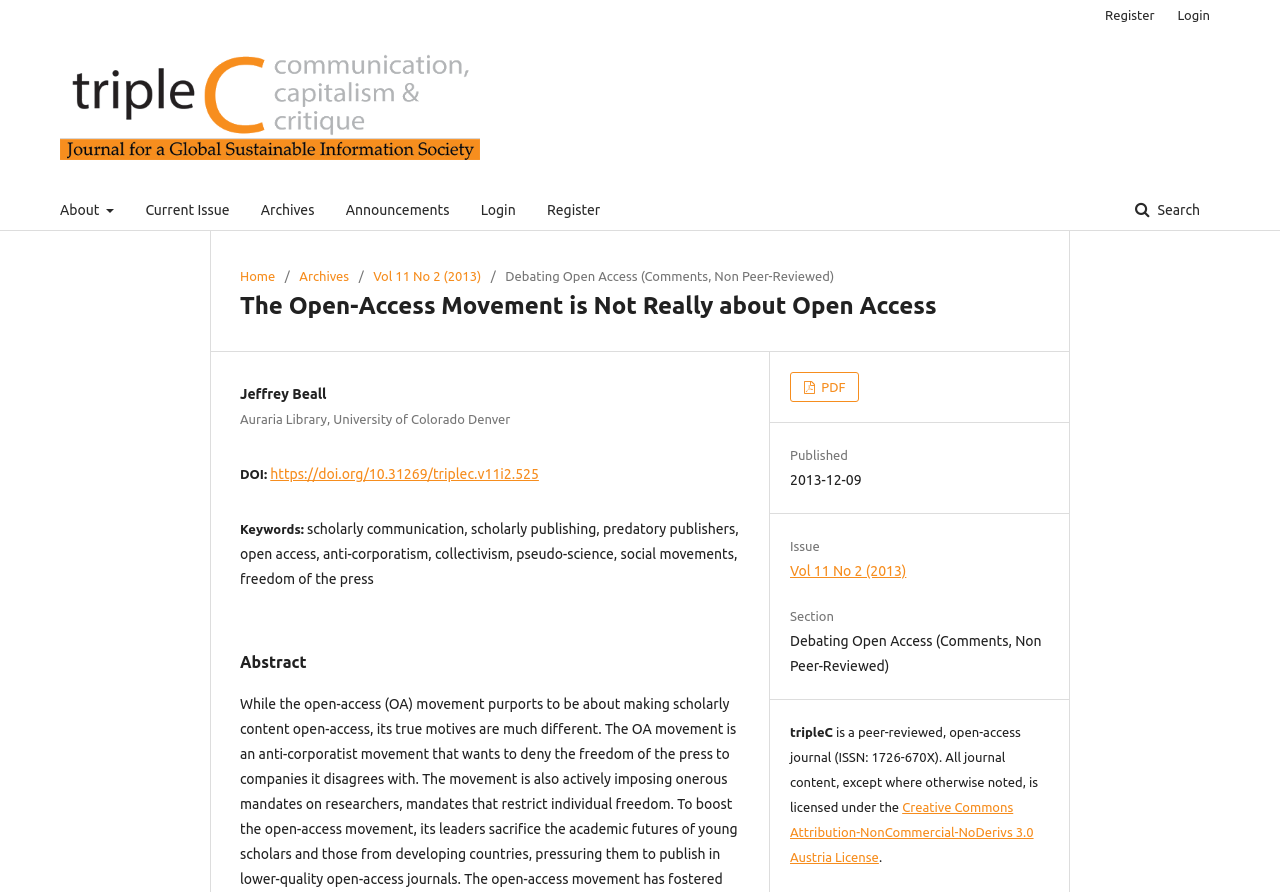Select the bounding box coordinates of the element I need to click to carry out the following instruction: "Click the 'About' link in the site navigation".

[0.047, 0.213, 0.089, 0.258]